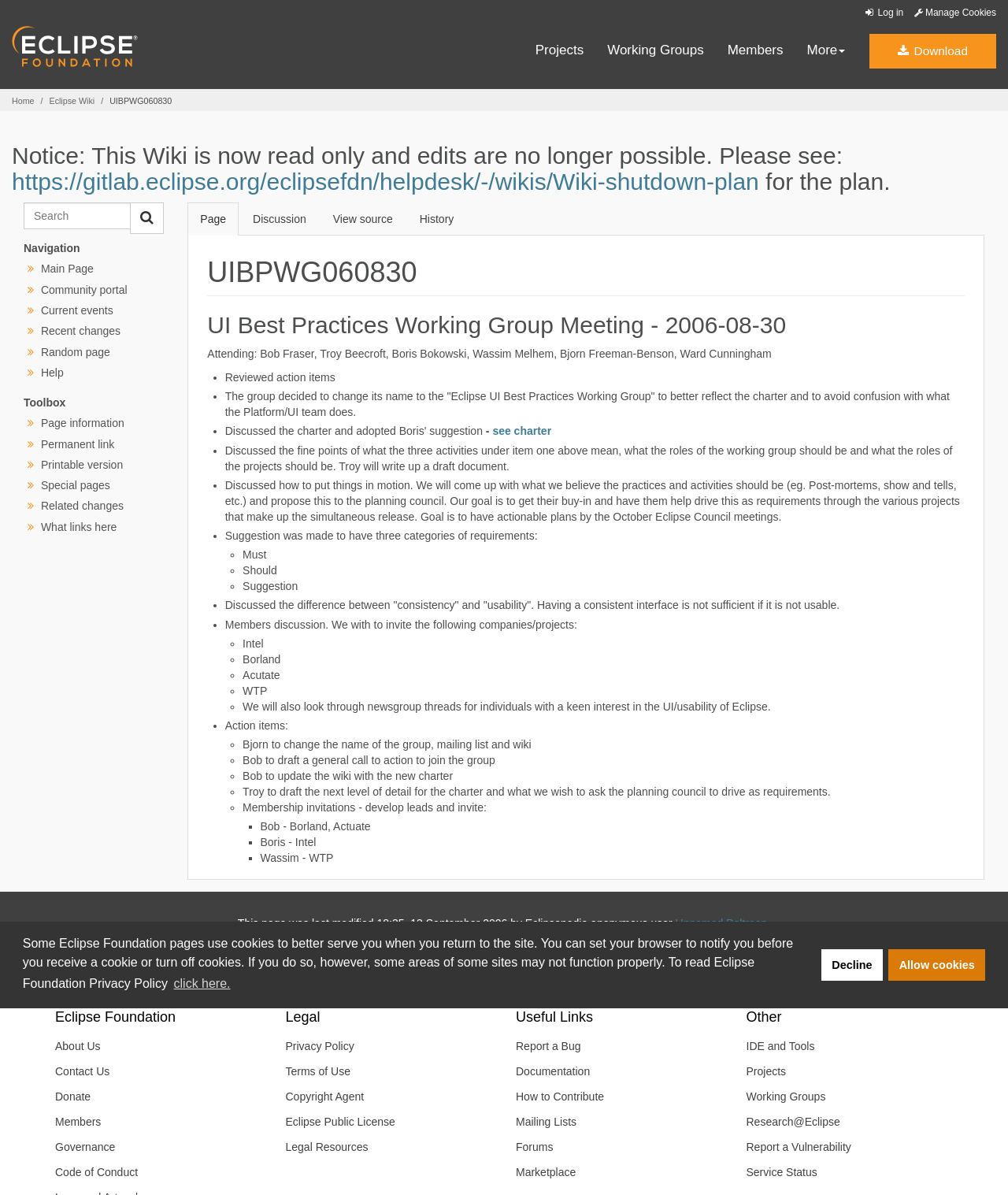Please identify the bounding box coordinates of the element that needs to be clicked to execute the following command: "Search". Provide the bounding box using four float numbers between 0 and 1, formatted as [left, top, right, bottom].

[0.113, 0.171, 0.145, 0.182]